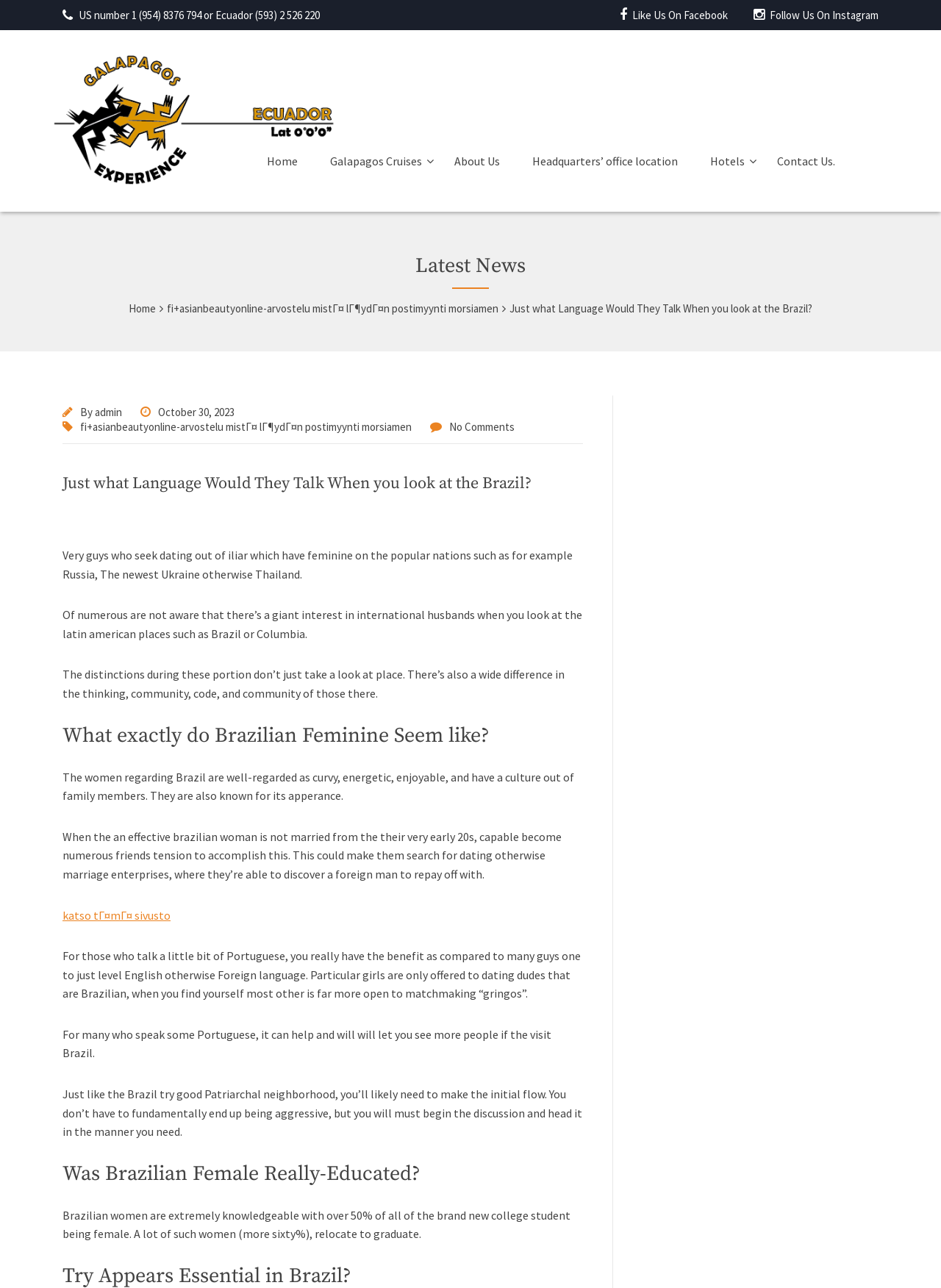What is the role of men in dating in Brazil?
Refer to the screenshot and respond with a concise word or phrase.

make the initial move